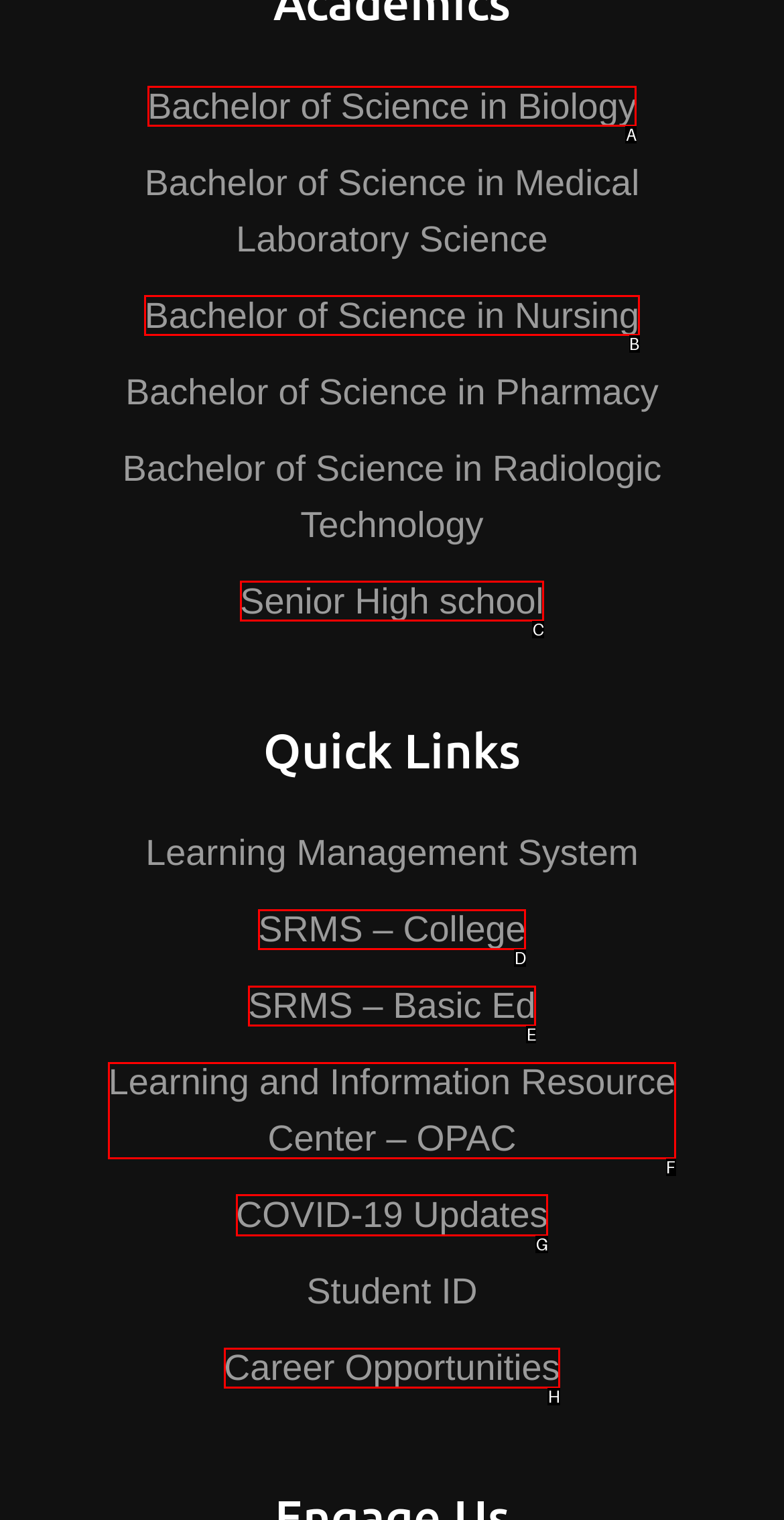To execute the task: Check COVID-19 Updates, which one of the highlighted HTML elements should be clicked? Answer with the option's letter from the choices provided.

G